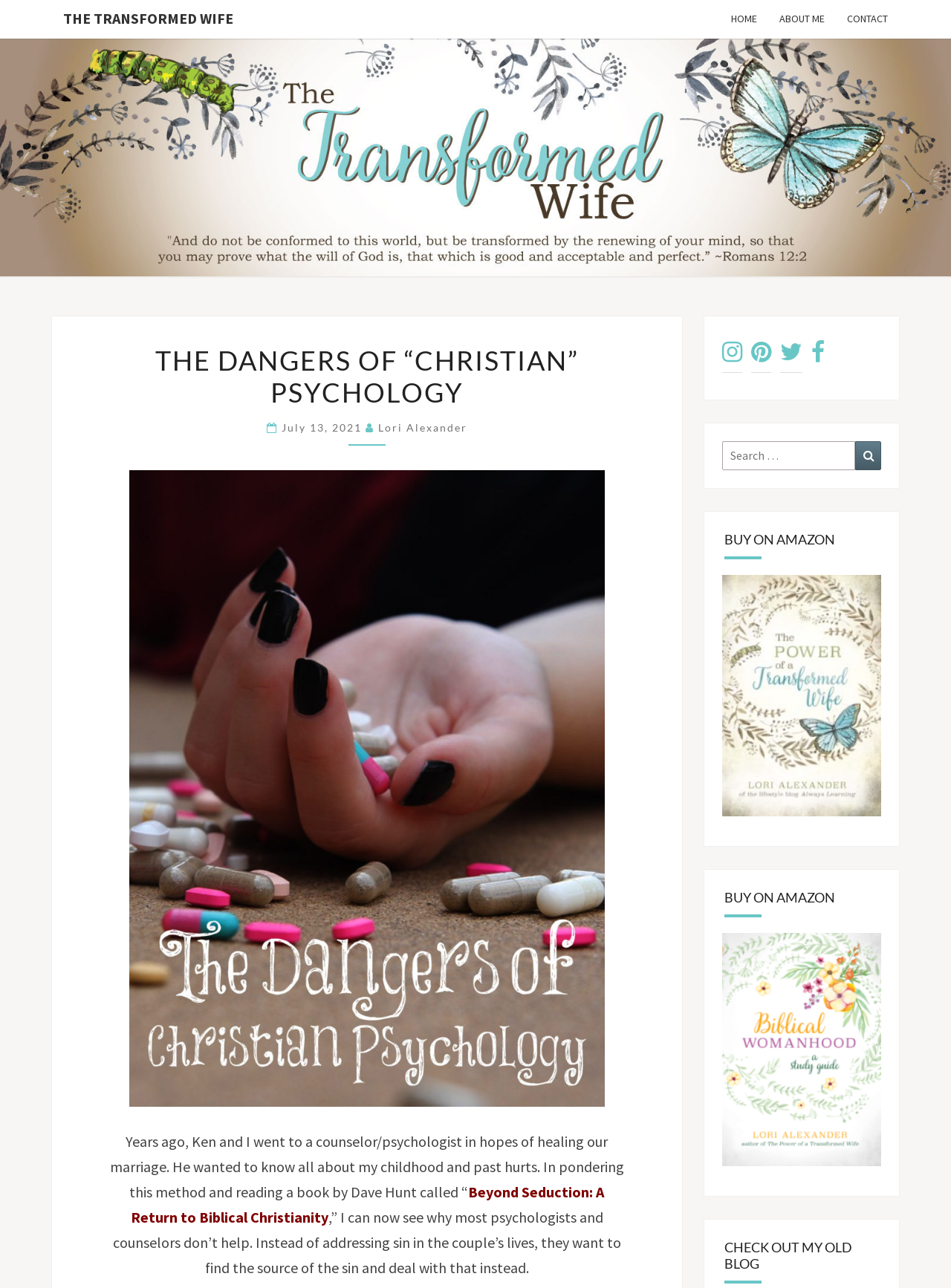Point out the bounding box coordinates of the section to click in order to follow this instruction: "Read the article 'Beyond Seduction: A Return to Biblical Christianity'".

[0.137, 0.918, 0.635, 0.952]